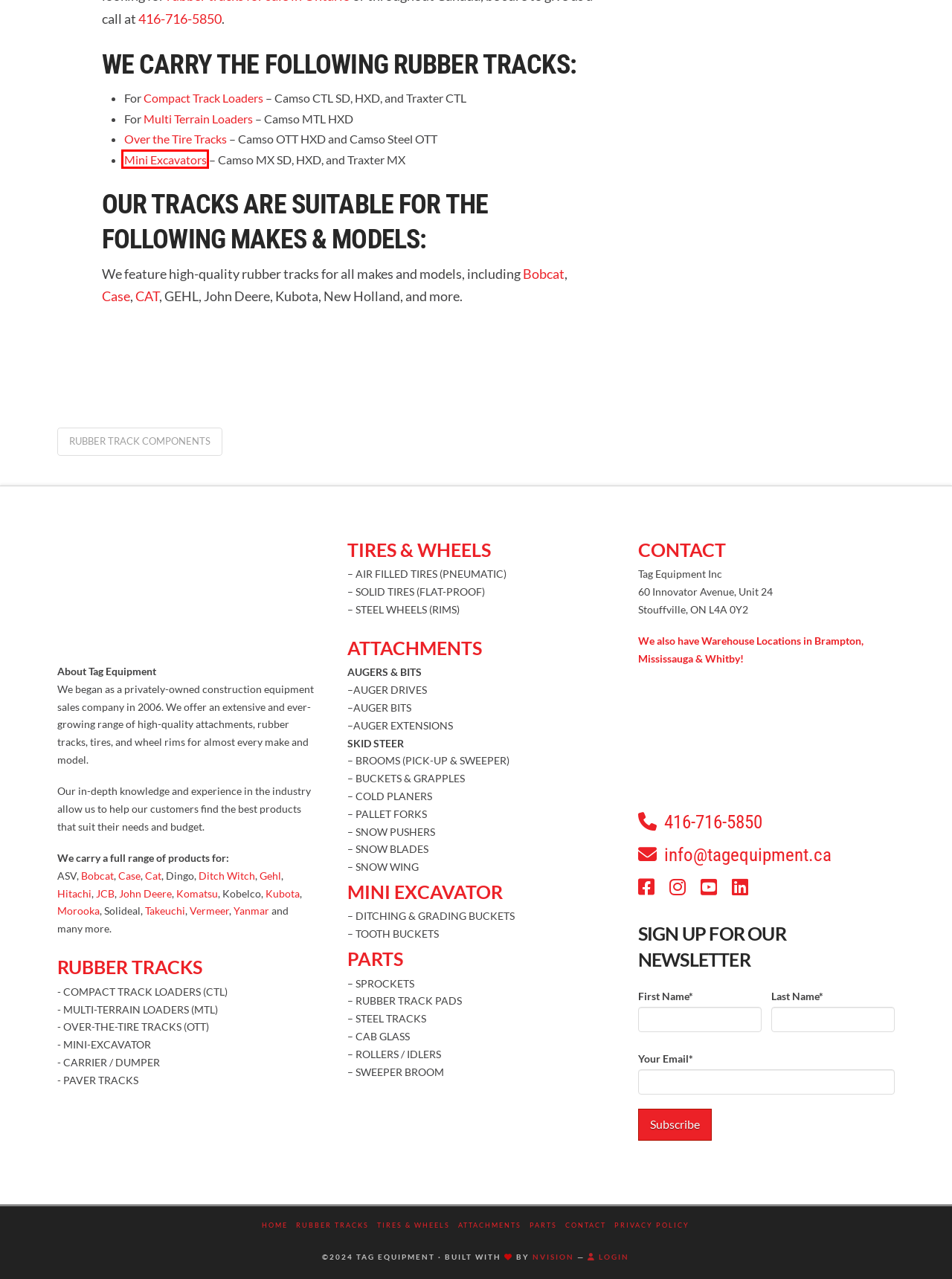You have a screenshot of a webpage, and a red bounding box highlights an element. Select the webpage description that best fits the new page after clicking the element within the bounding box. Options are:
A. Carrier / Dumper Rubber Tracks - Tag Equipment
B. John Deere Compact Equipment & Attachments | Tag Equipment
C. Over the Tire Skid Steer Tracks for Sale | Tag Equipment
D. Compact & Sub Compact Utility Tractors | YANMAR Tractor
E. CASE Construction Dealer Ontario | Equipment Parts and Attachments
F. JCB Home | Request a quote | JCB.com
G. Rubber Tracks for Mini Excavator | Mini Excavator for Sale
H. Sales and Distribution of Bobcat Equipment & Attachments

G